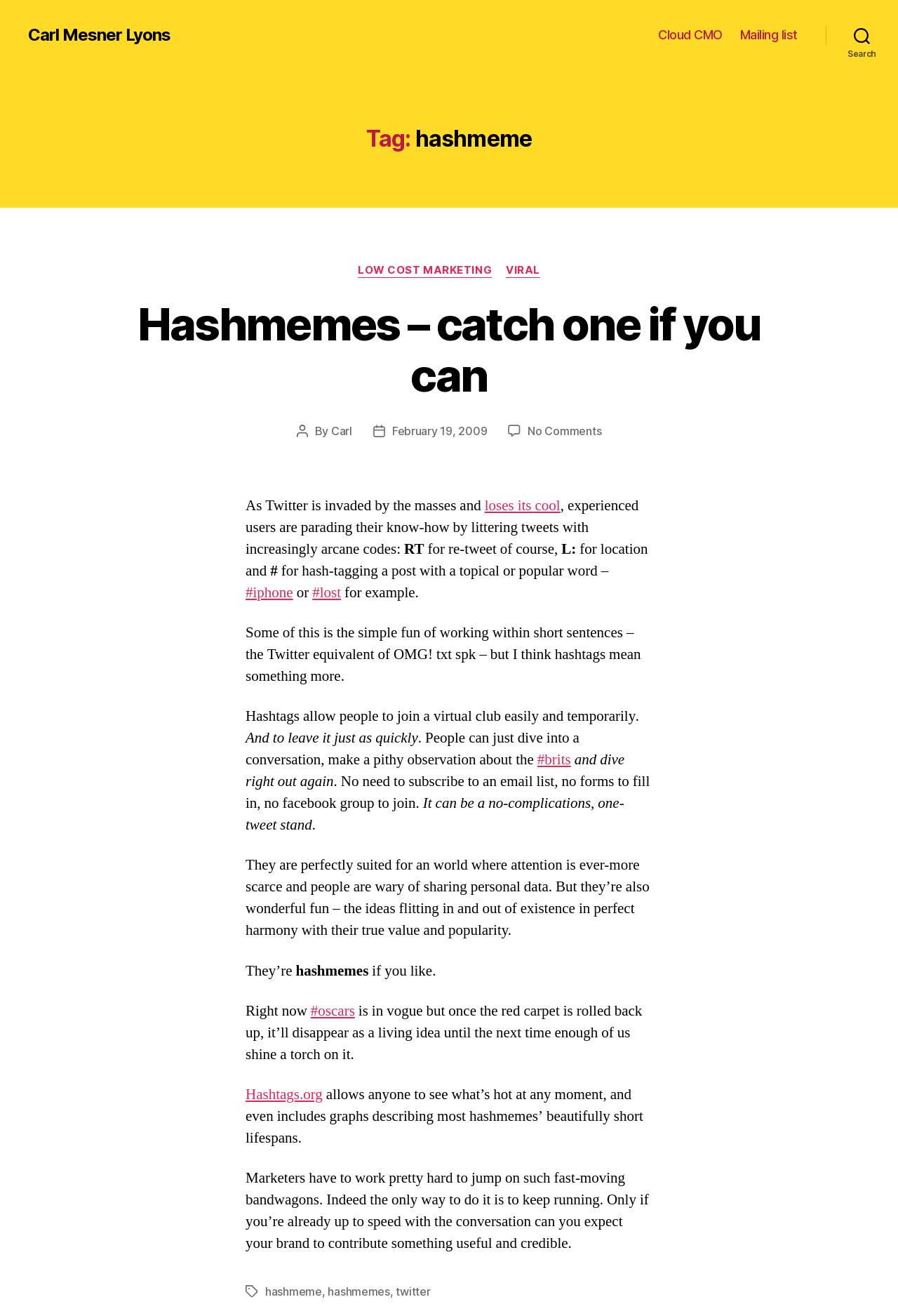Identify the bounding box coordinates of the part that should be clicked to carry out this instruction: "Visit the 'Mailing list' page".

[0.824, 0.021, 0.888, 0.032]